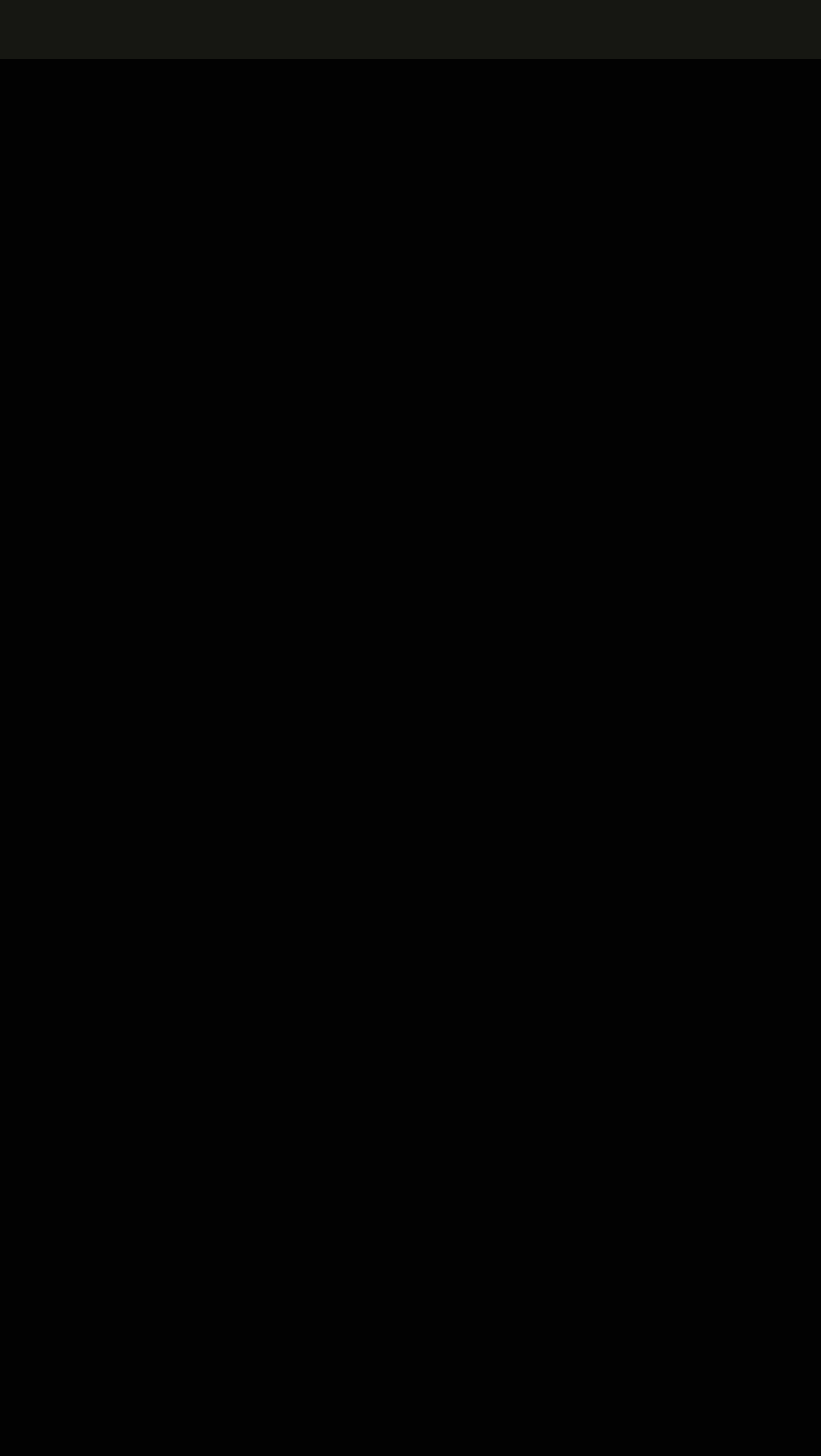Please specify the bounding box coordinates in the format (top-left x, top-left y, bottom-right x, bottom-right y), with values ranging from 0 to 1. Identify the bounding box for the UI component described as follows: GameMax

[0.746, 0.969, 0.911, 0.992]